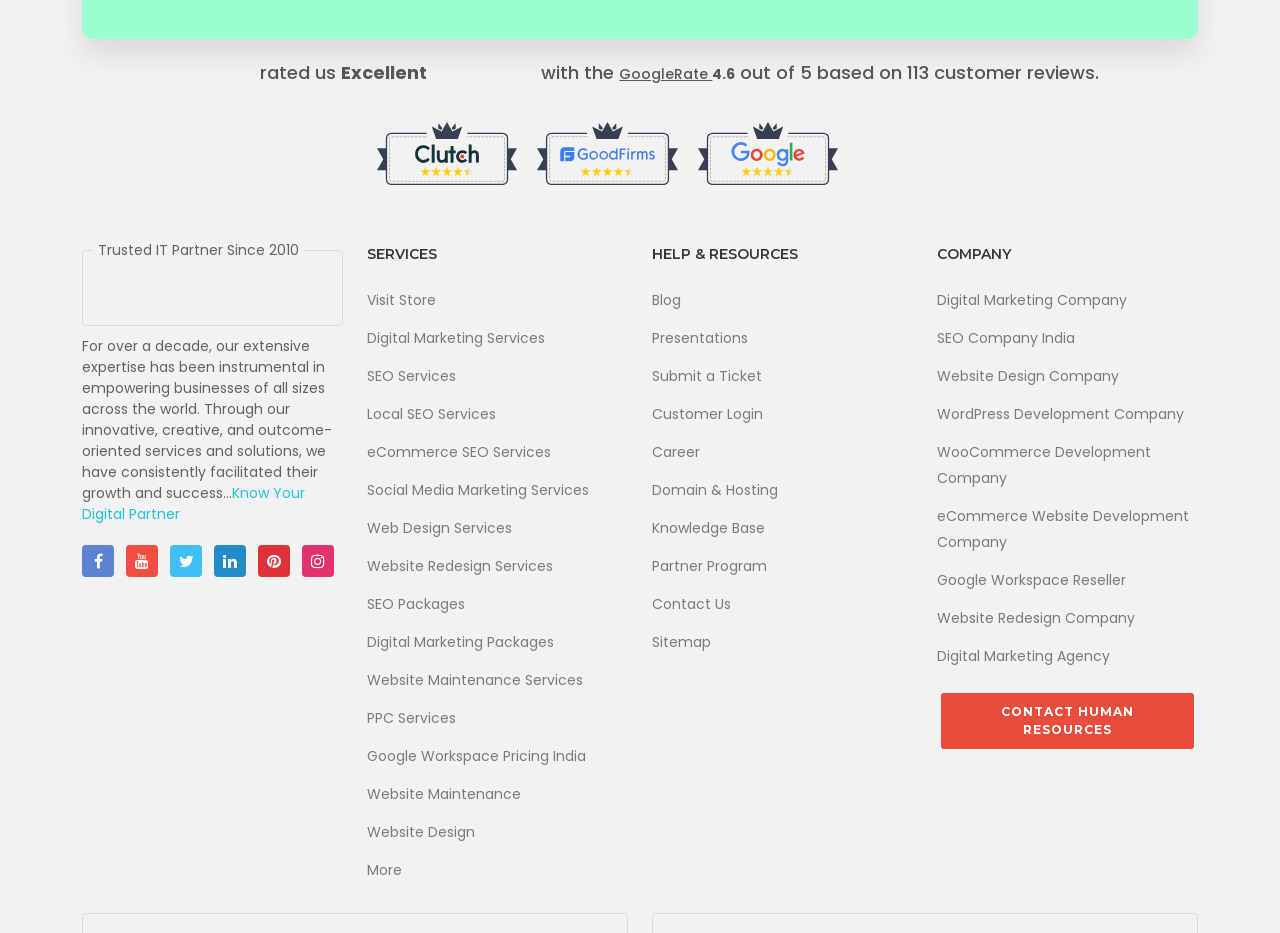How many years has Aarav Infotech been a trusted IT partner?
Answer the question in a detailed and comprehensive manner.

The webpage states 'Trusted IT Partner Since 2010', which implies that Aarav Infotech has been a trusted IT partner for over 10 years.